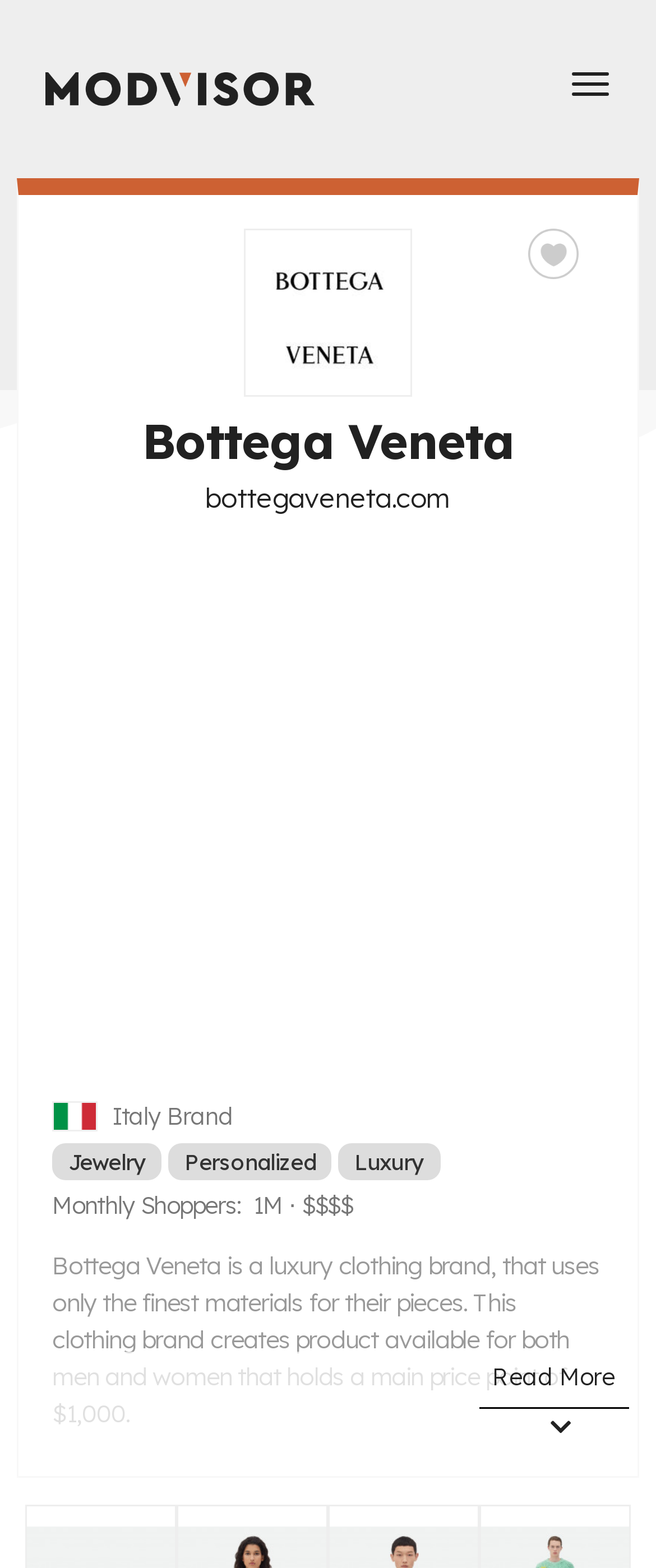Using the information shown in the image, answer the question with as much detail as possible: What is the brand name of the luxury clothing?

The brand name can be found in the heading element 'Bottega Veneta Favorite notselected' and also in the link 'Bottega Veneta' which is a child element of the heading.